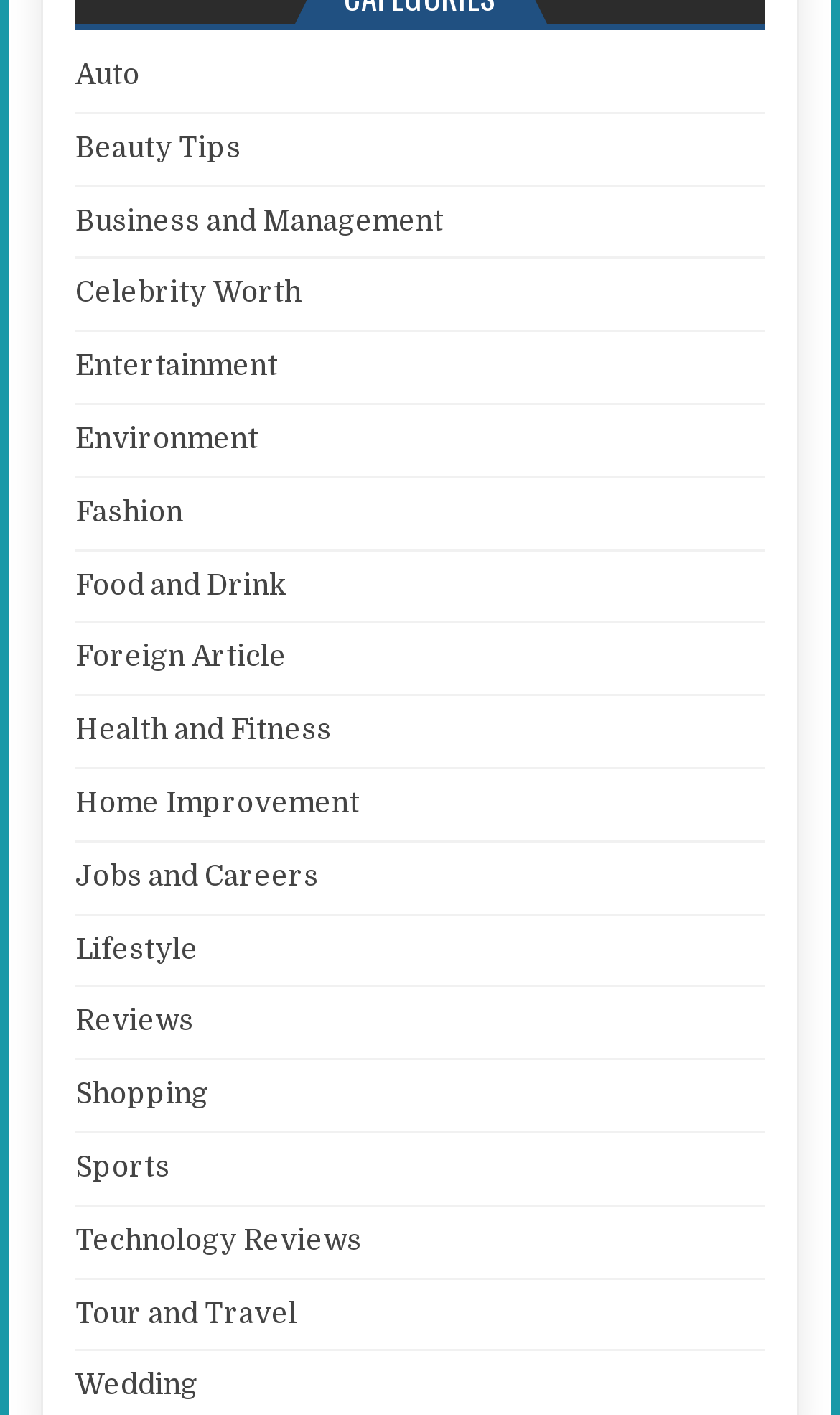Review the image closely and give a comprehensive answer to the question: What category is located between Entertainment and Environment?

By looking at the navigation section, I can see that the category Fashion is located between Entertainment and Environment, based on their vertical positions and y-coordinates.